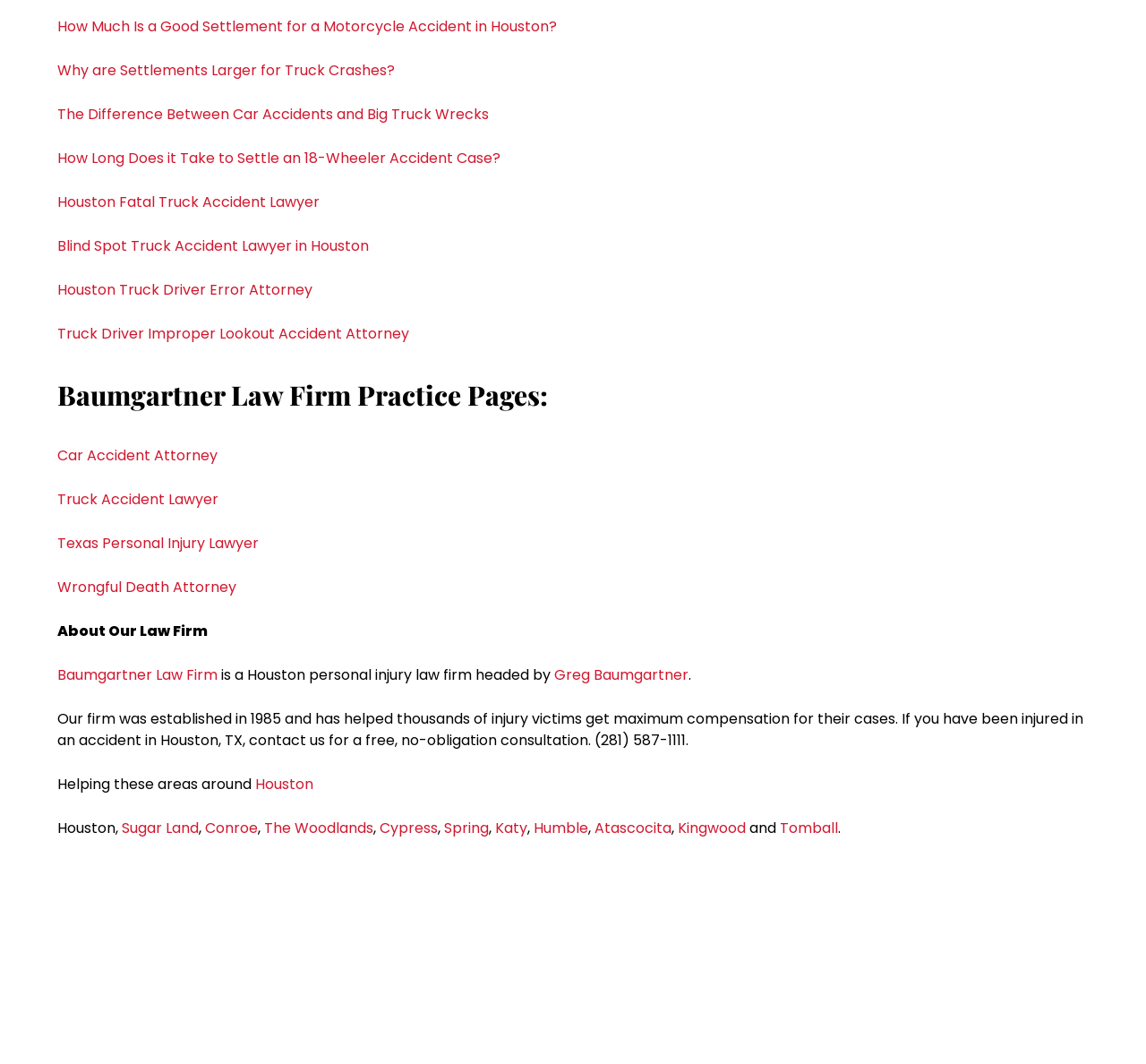What type of law firm is Baumgartner Law Firm?
Use the information from the image to give a detailed answer to the question.

Based on the webpage, Baumgartner Law Firm is a personal injury law firm because it has practice pages for car accidents, truck accidents, and wrongful death, and it mentions helping injury victims get maximum compensation for their cases.